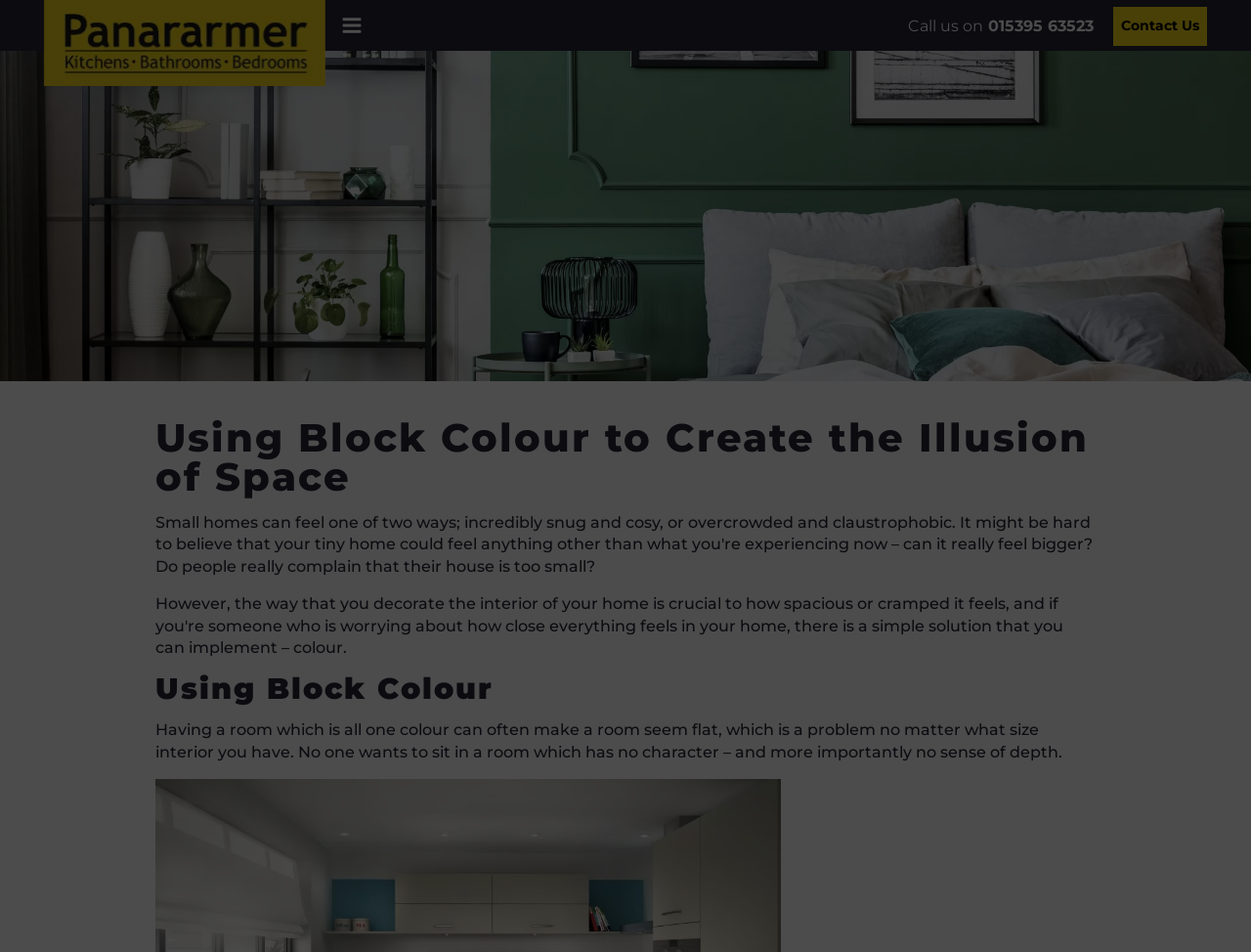Analyze the image and provide a detailed answer to the question: What is the phone number to call?

I found the phone number by looking at the link element with the text 'Call us on 015395 63523' which is located at the top right corner of the webpage.